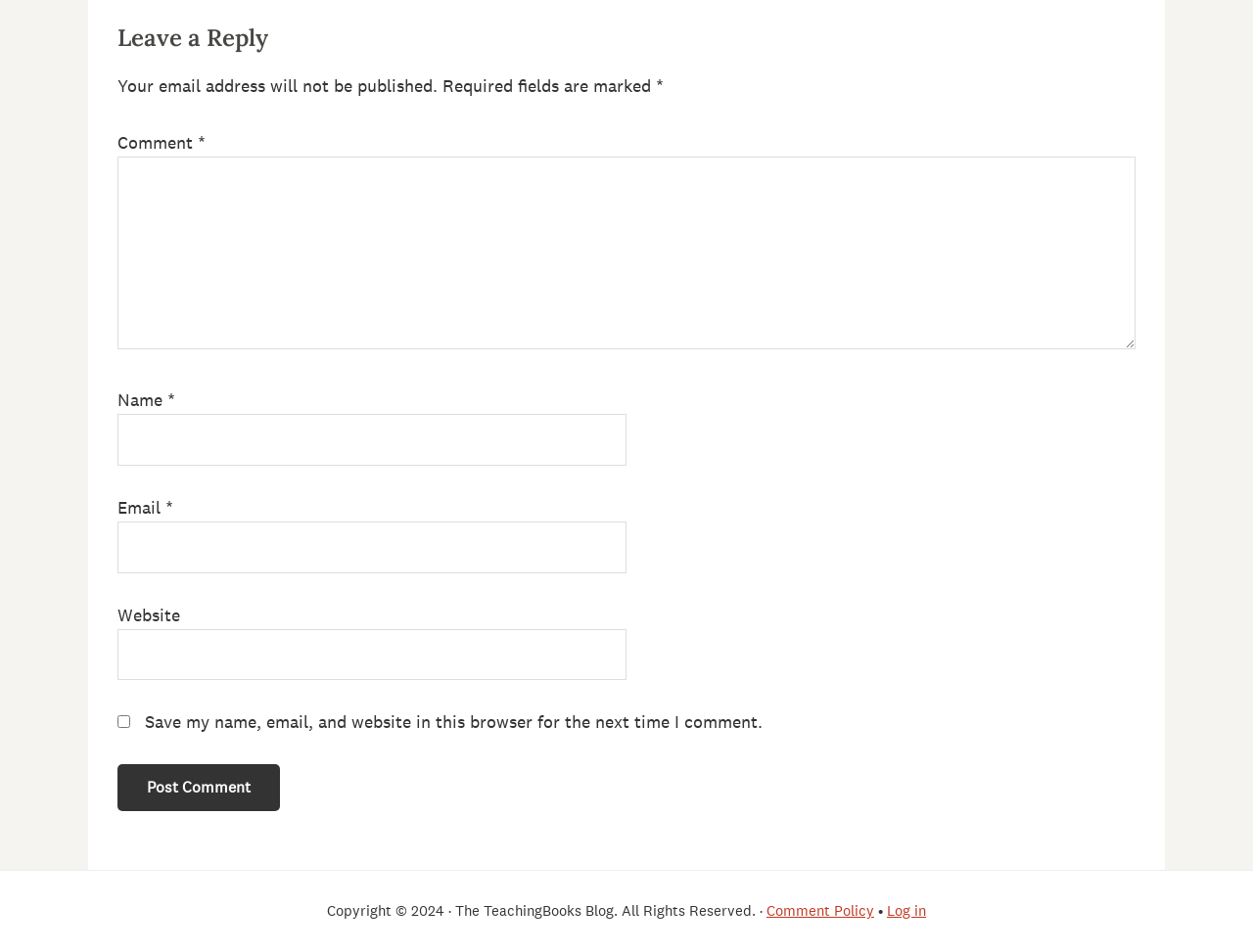What is the copyright year?
Please use the image to provide an in-depth answer to the question.

The copyright information at the bottom of the webpage states 'Copyright © 2024 · The TeachingBooks Blog. All Rights Reserved.' This indicates that the copyright year is 2024.